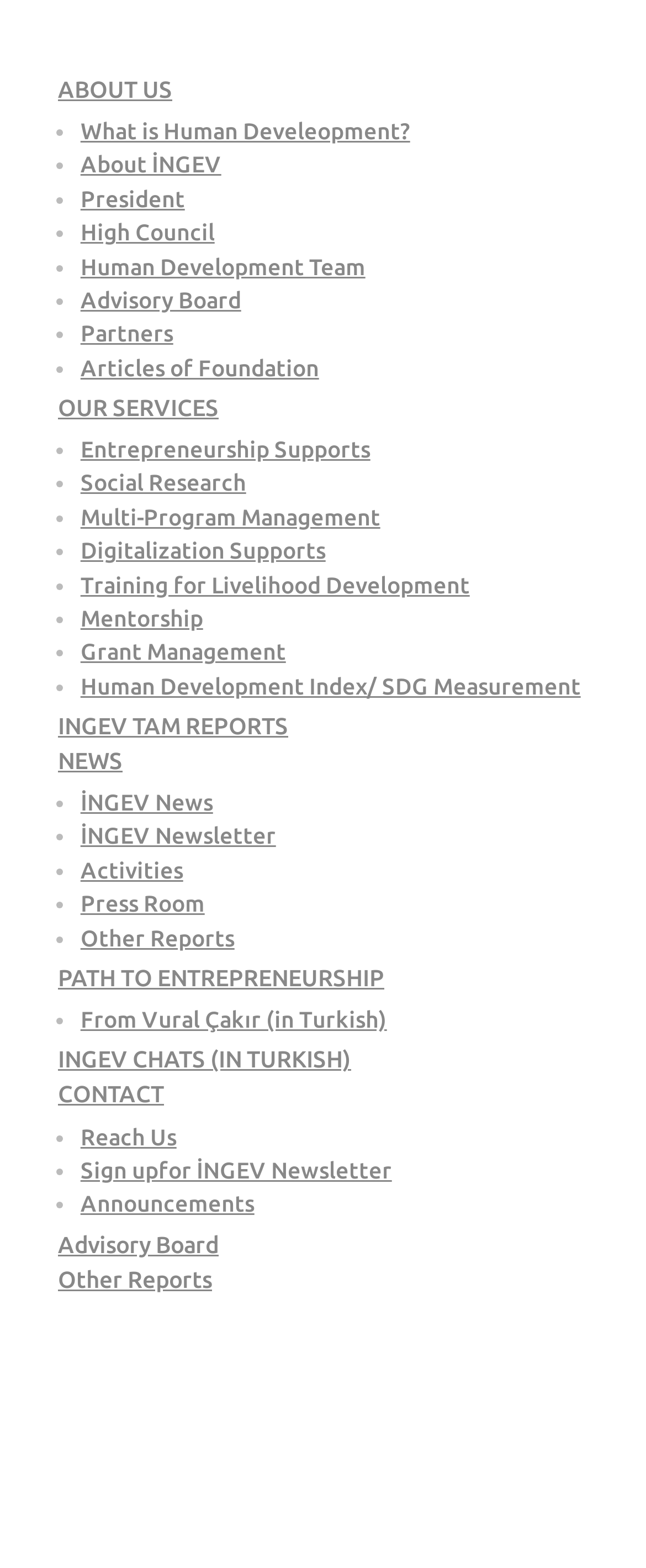What is the main category of the 'ABOUT US' section?
Relying on the image, give a concise answer in one word or a brief phrase.

Organization